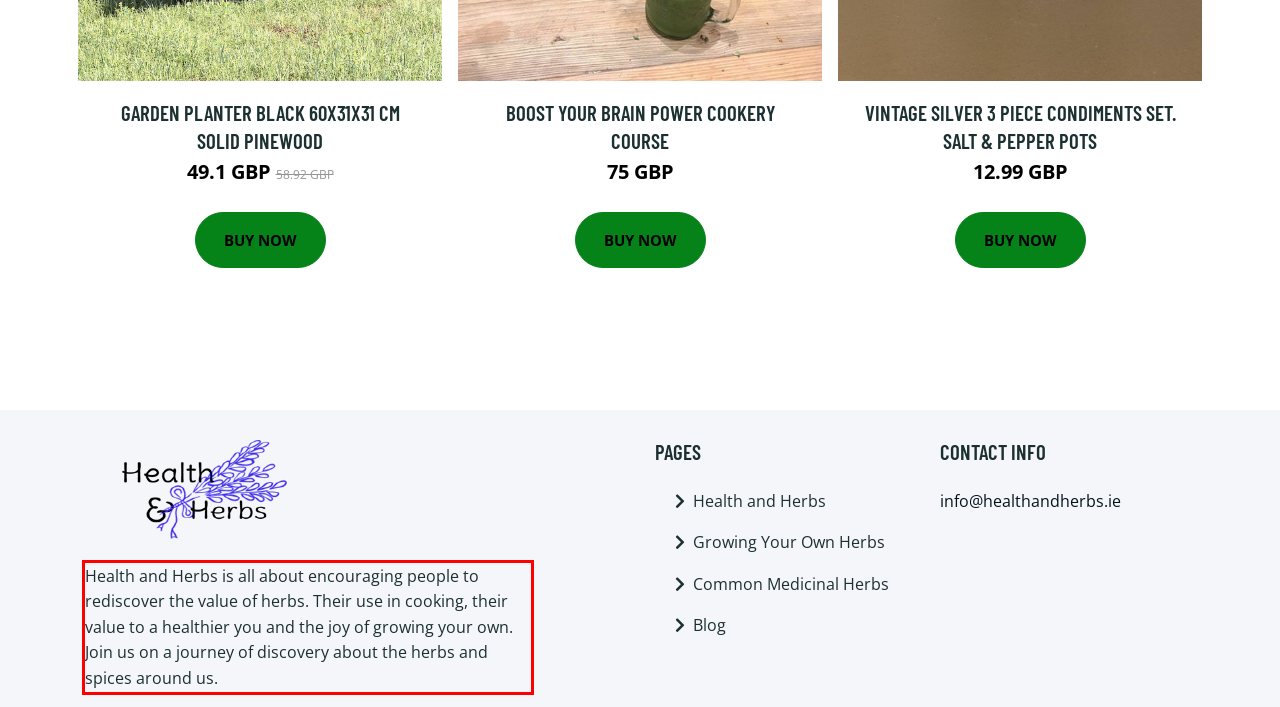Identify the text inside the red bounding box on the provided webpage screenshot by performing OCR.

Health and Herbs is all about encouraging people to rediscover the value of herbs. Their use in cooking, their value to a healthier you and the joy of growing your own. Join us on a journey of discovery about the herbs and spices around us.